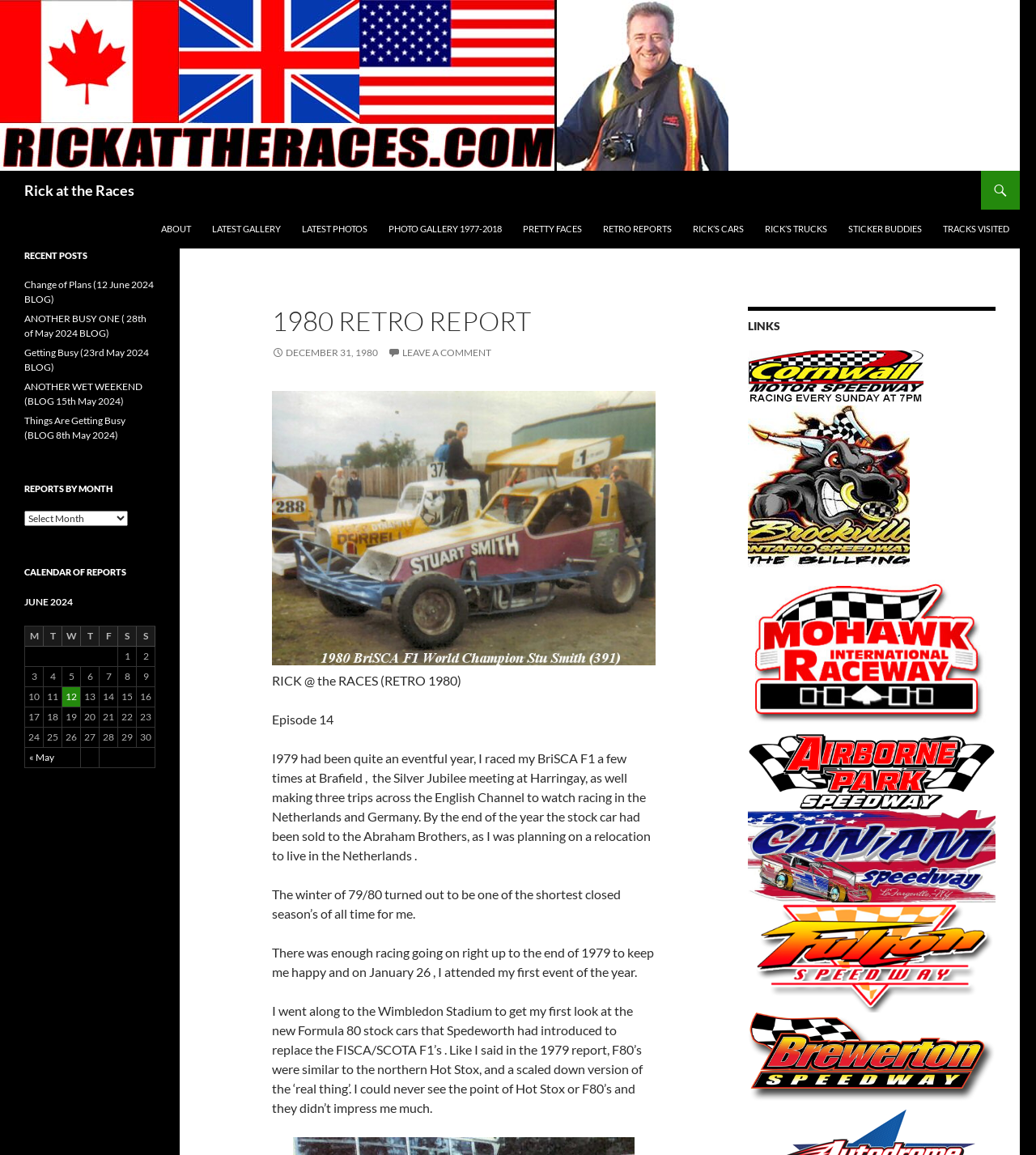Please find the bounding box coordinates of the element that needs to be clicked to perform the following instruction: "Click the 'Change of Plans' link". The bounding box coordinates should be four float numbers between 0 and 1, represented as [left, top, right, bottom].

[0.023, 0.241, 0.148, 0.264]